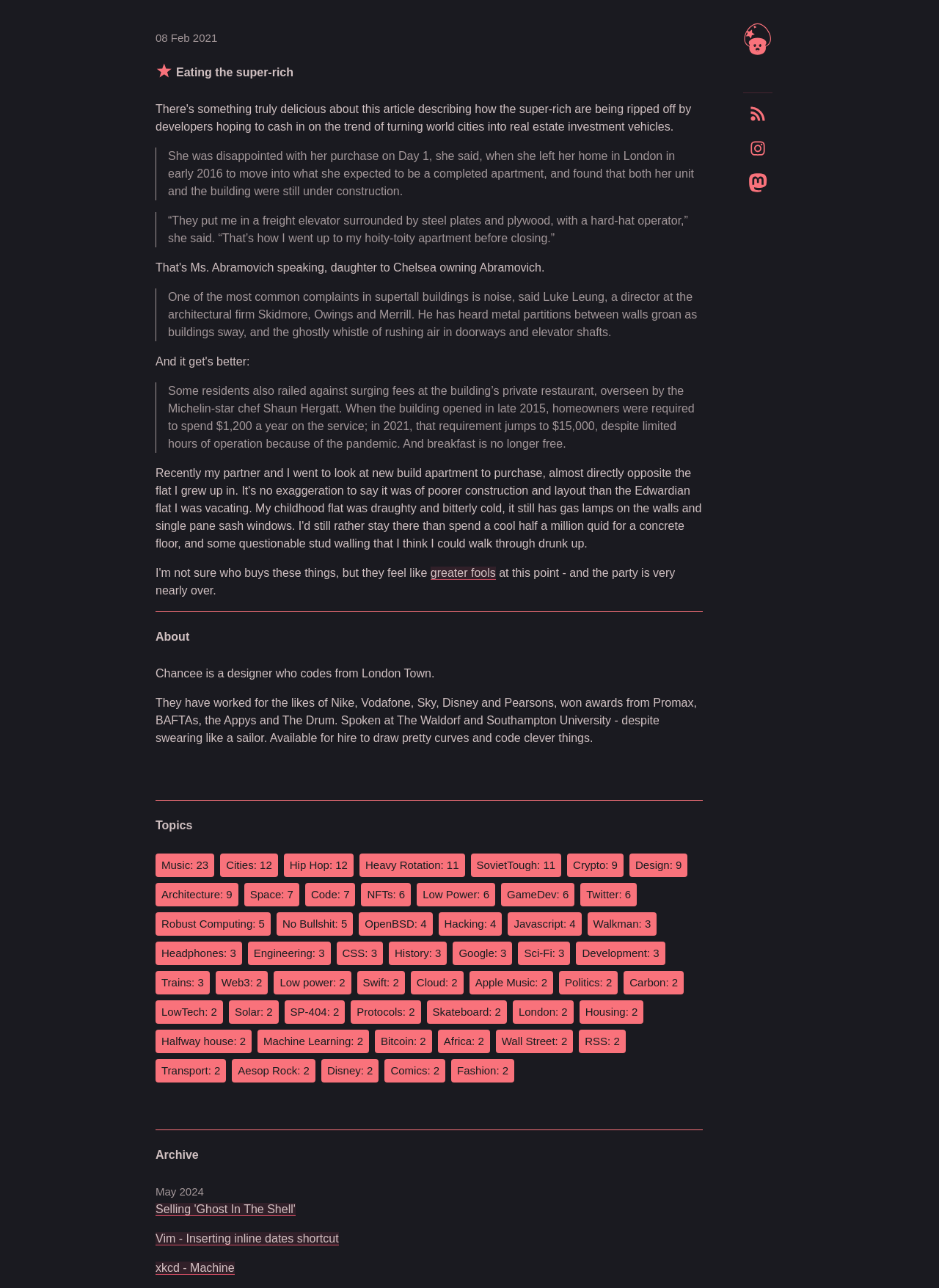Determine the title of the webpage and give its text content.

Chancee is a designer who codes from London Town.